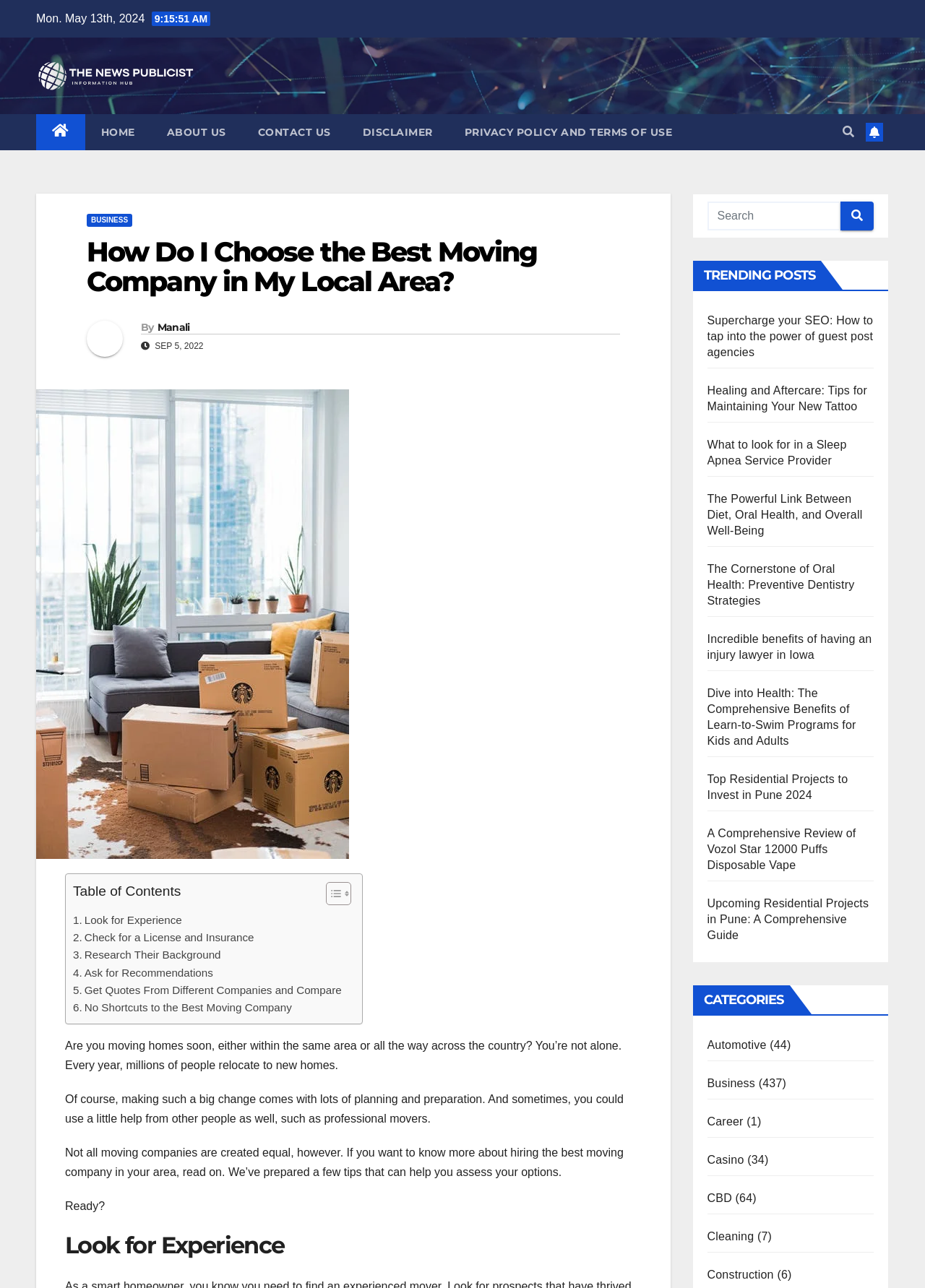Generate a thorough caption that explains the contents of the webpage.

This webpage is about choosing the best moving company in a local area. At the top, there is a date "Mon. May 13th, 2024" and a link to "The News Publicist" with an accompanying image. Below that, there is a navigation menu with links to "HOME", "ABOUT US", "CONTACT US", "DISCLAIMER", and "PRIVACY POLICY AND TERMS OF USE". 

On the left side, there is a button with an icon and a link to "BUSINESS". Below that, there is a heading "How Do I Choose the Best Moving Company in My Local Area?" with a permalink and a link to the author "Manali". The date "SEP 5, 2022" is also displayed.

The main content of the webpage is divided into sections. The first section has a table of contents with links to different parts of the article, including "Look for Experience", "Check for a License and Insurance", "Research Their Background", "Ask for Recommendations", "Get Quotes From Different Companies and Compare", and "No Shortcuts to the Best Moving Company". 

The article itself starts with a paragraph discussing the challenges of moving homes and the importance of hiring professional movers. It then provides tips on how to assess moving companies, including looking for experience, checking for licenses and insurance, researching their background, asking for recommendations, and comparing quotes.

Below the article, there is a search bar and a section titled "TRENDING POSTS" with links to various articles on different topics. On the right side, there is a section titled "CATEGORIES" with links to different categories, including "Automotive", "Business", "Career", "Casino", "CBD", "Cleaning", and "Construction", each with a number of related articles.